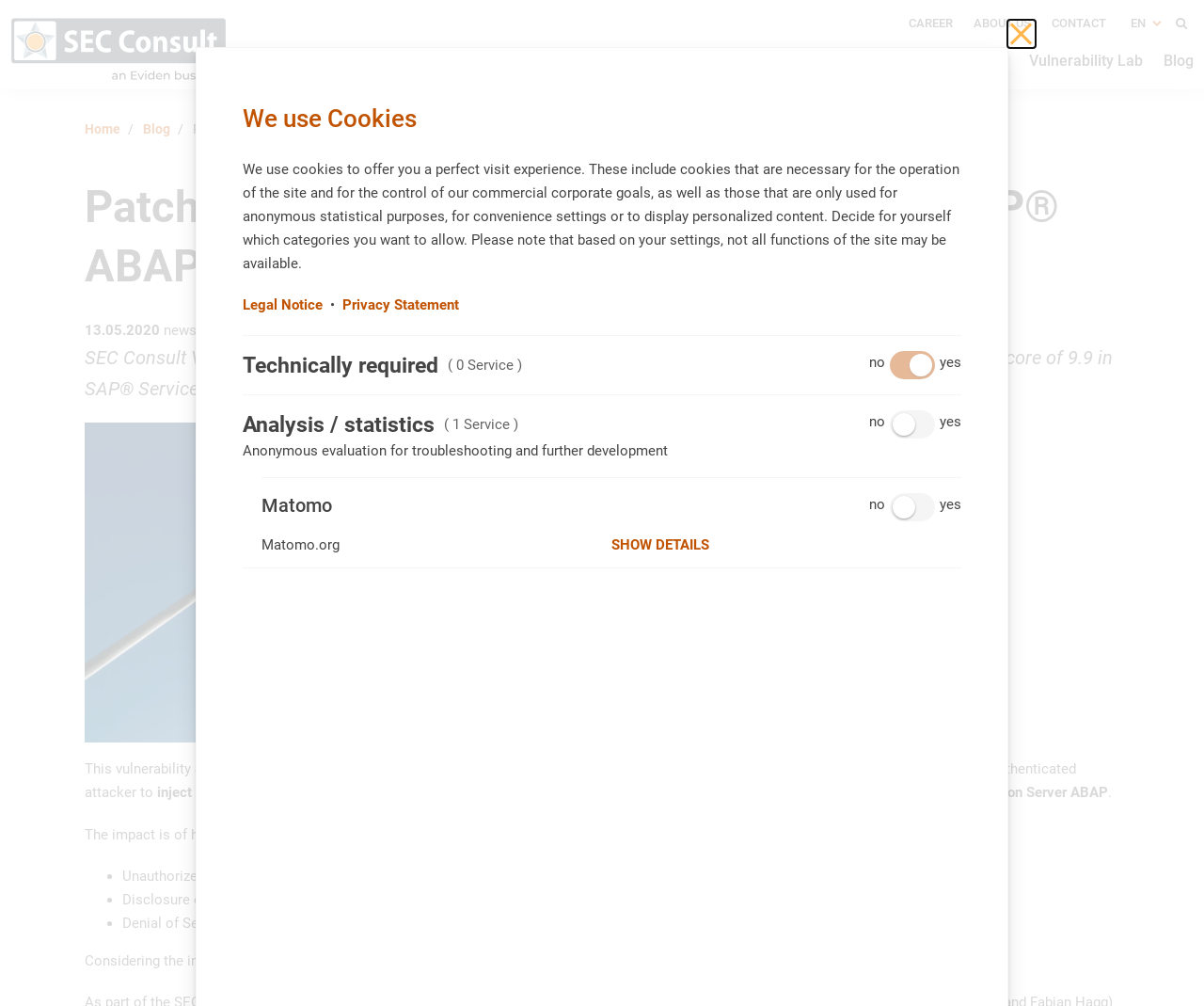Locate the bounding box coordinates of the element's region that should be clicked to carry out the following instruction: "Check the 'EPK' page". The coordinates need to be four float numbers between 0 and 1, i.e., [left, top, right, bottom].

None